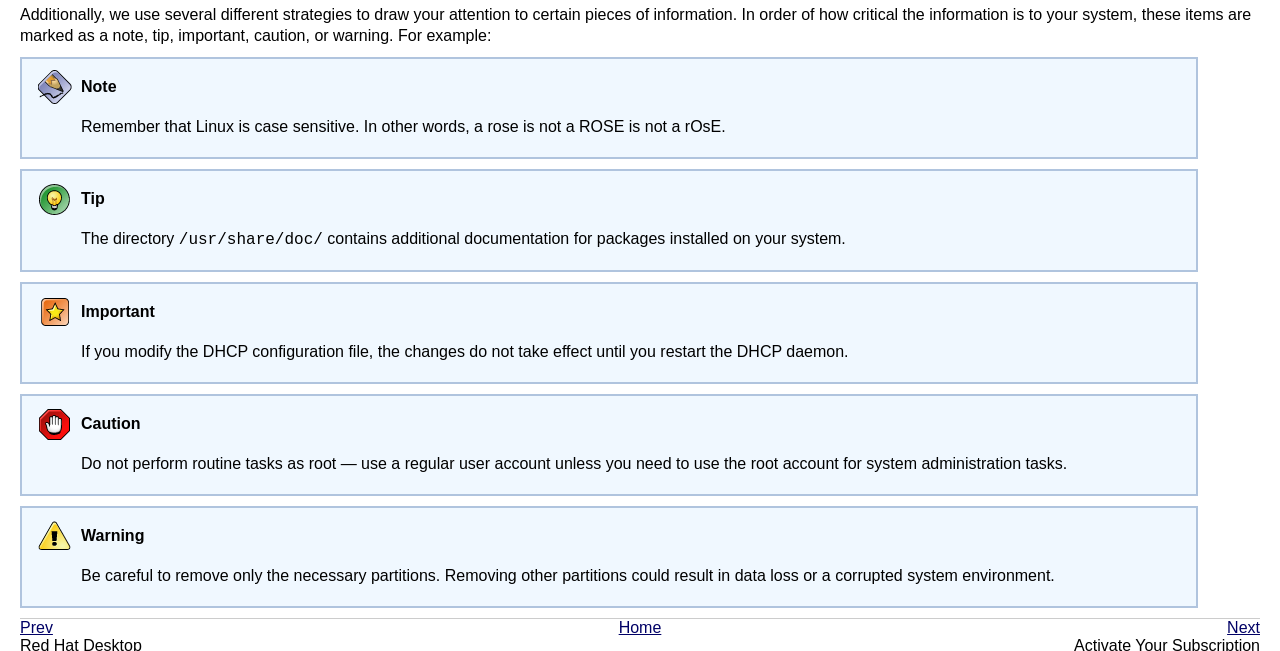Using floating point numbers between 0 and 1, provide the bounding box coordinates in the format (top-left x, top-left y, bottom-right x, bottom-right y). Locate the UI element described here: Home

[0.483, 0.944, 0.517, 0.97]